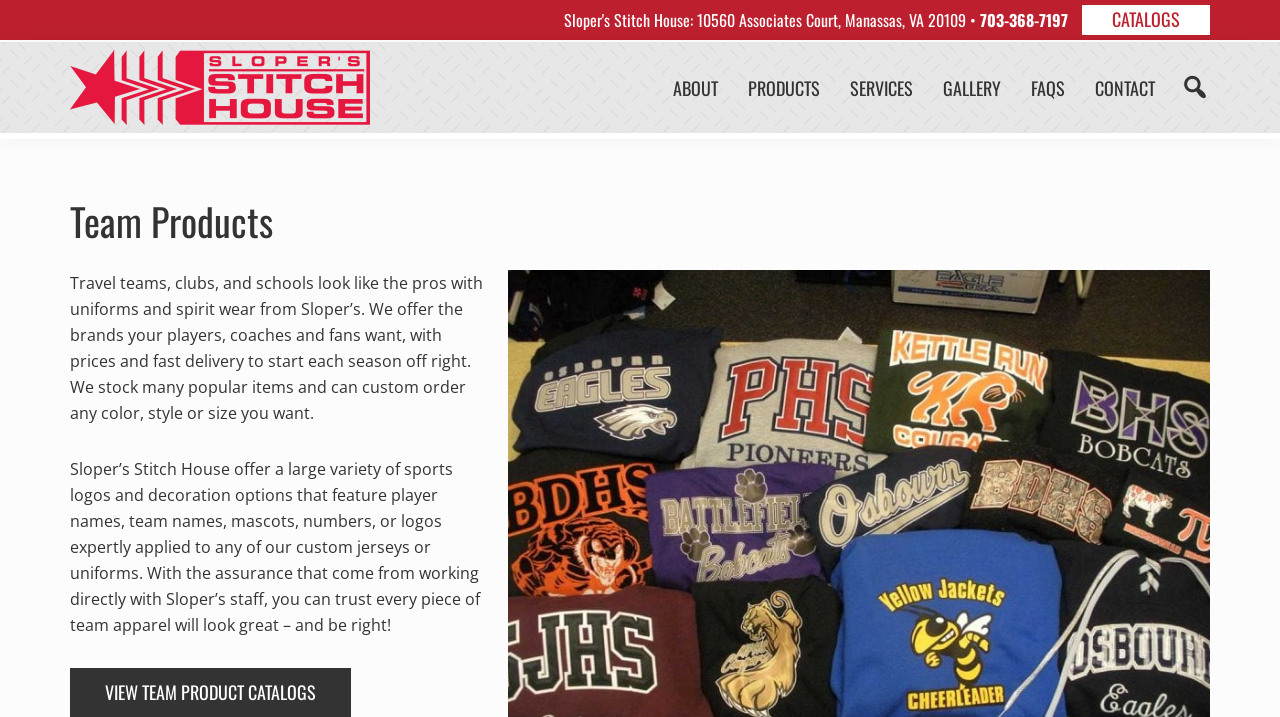Detail the various sections and features present on the webpage.

The webpage is about Sloper's Stitch House, a company that provides team products such as uniforms, jerseys, and spirit wear. At the top left corner, there is a phone number "703-368-7197" displayed. Next to it, there is a link to "CATALOGS". 

The company's logo, "Sloper's Stitch House", is located at the top center of the page, with a smaller version of the logo above it. Below the logo, there is a main navigation menu with links to "ABOUT", "PRODUCTS", "SERVICES", "GALLERY", "FAQS", and "CONTACT".

The main content of the page is divided into two sections. The first section has a heading "Team Products" and describes the company's offerings for travel teams, clubs, and schools, including uniforms and spirit wear from popular brands. 

The second section explains the customization options available for sports logos and decoration, including player names, team names, mascots, numbers, or logos, which can be applied to custom jerseys or uniforms.